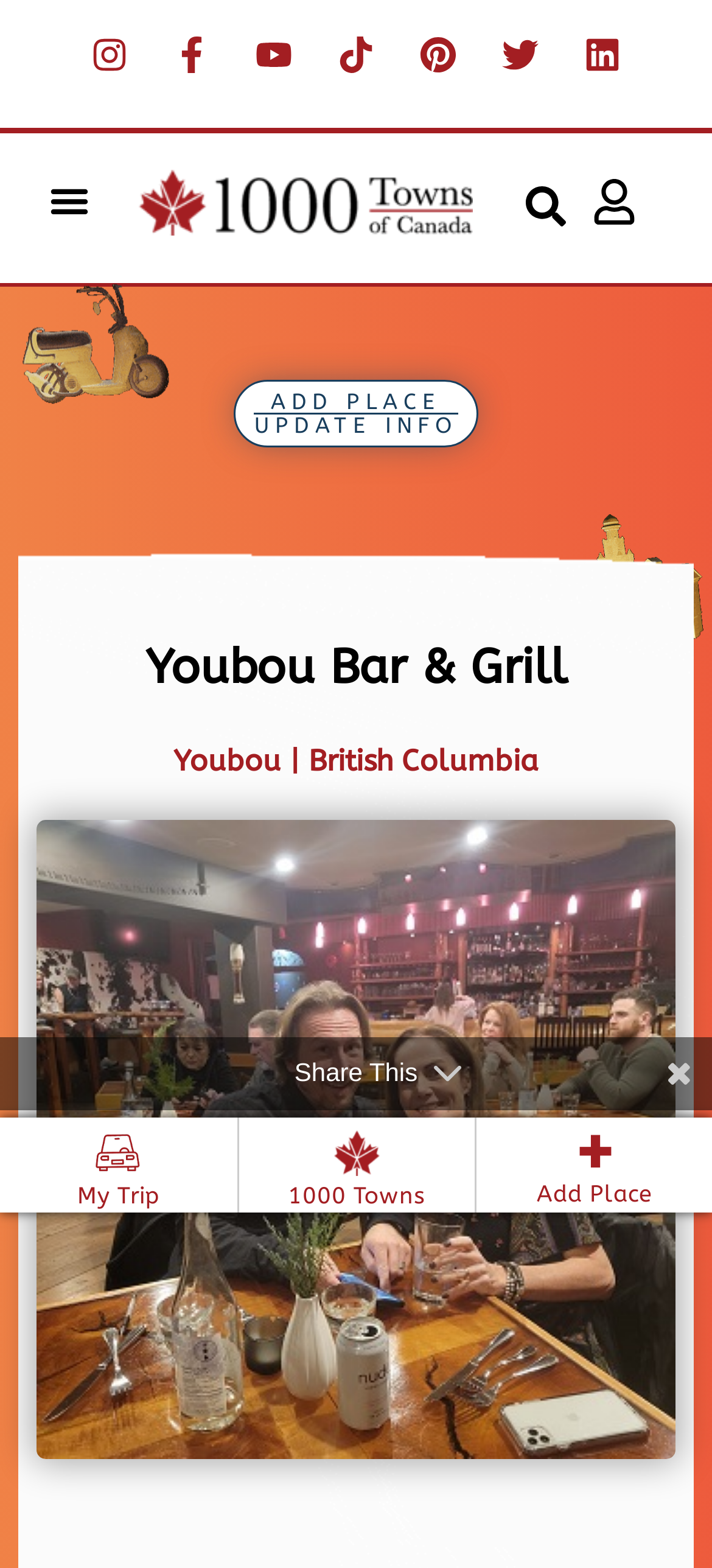Utilize the information from the image to answer the question in detail:
What is the purpose of the 'Create My Trip' link?

I inferred the purpose of the 'Create My Trip' link by looking at its text and location on the webpage, which suggests that it is a call-to-action button for users to create a trip.